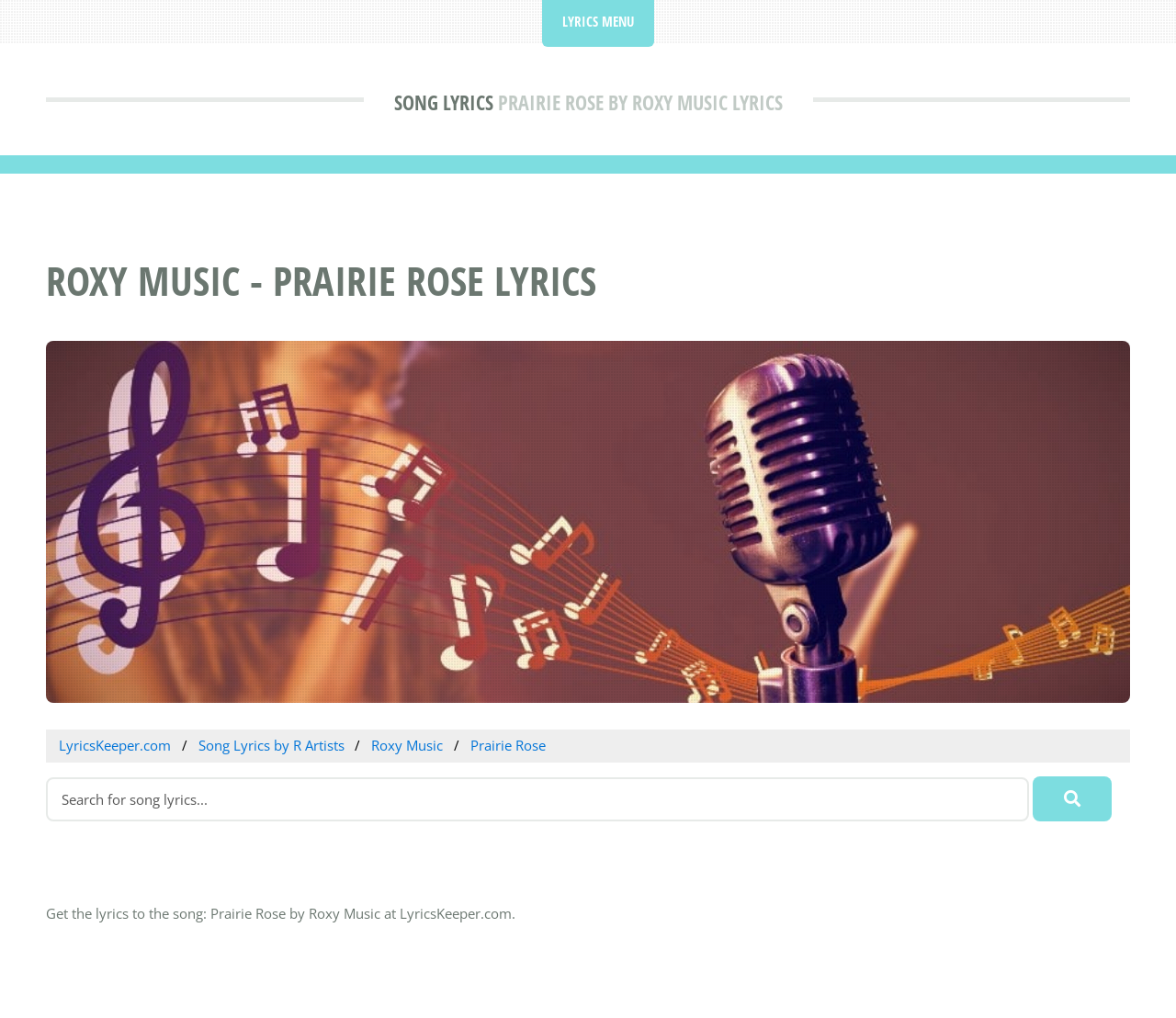What is the song title displayed on the webpage?
Please look at the screenshot and answer using one word or phrase.

Prairie Rose